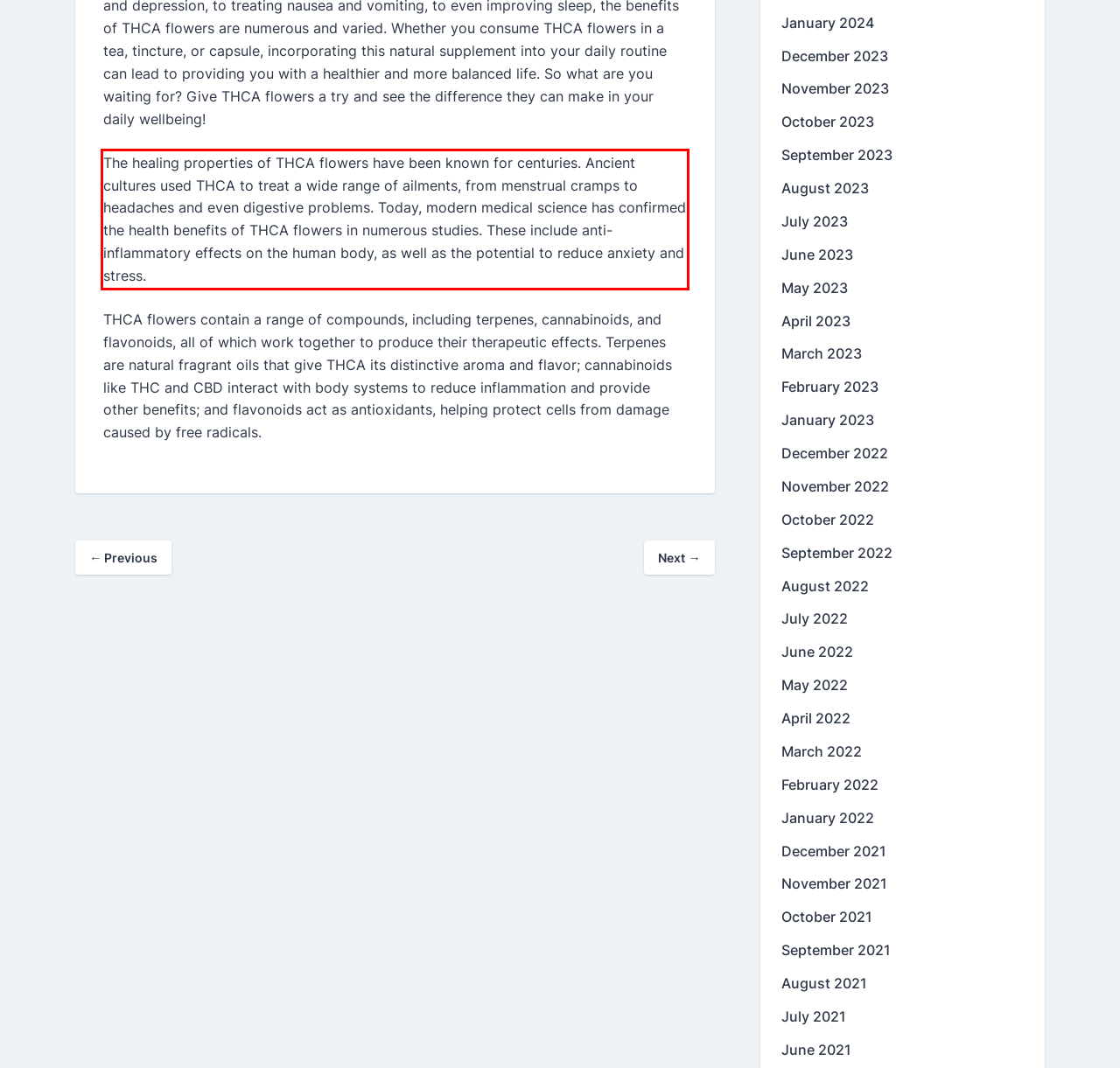Using the webpage screenshot, recognize and capture the text within the red bounding box.

The healing properties of THCA flowers have been known for centuries. Ancient cultures used THCA to treat a wide range of ailments, from menstrual cramps to headaches and even digestive problems. Today, modern medical science has confirmed the health benefits of THCA flowers in numerous studies. These include anti-inflammatory effects on the human body, as well as the potential to reduce anxiety and stress.